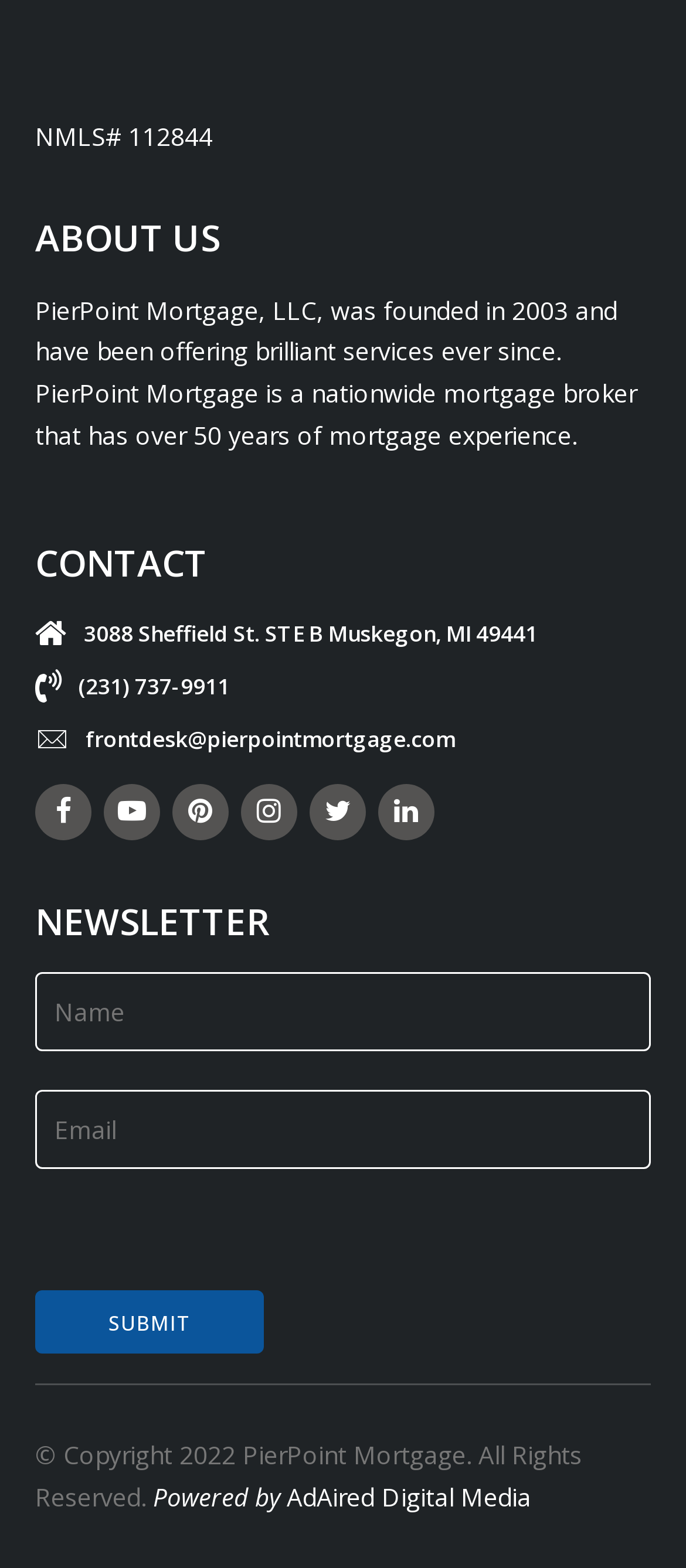Give a one-word or phrase response to the following question: What is the copyright year?

2022